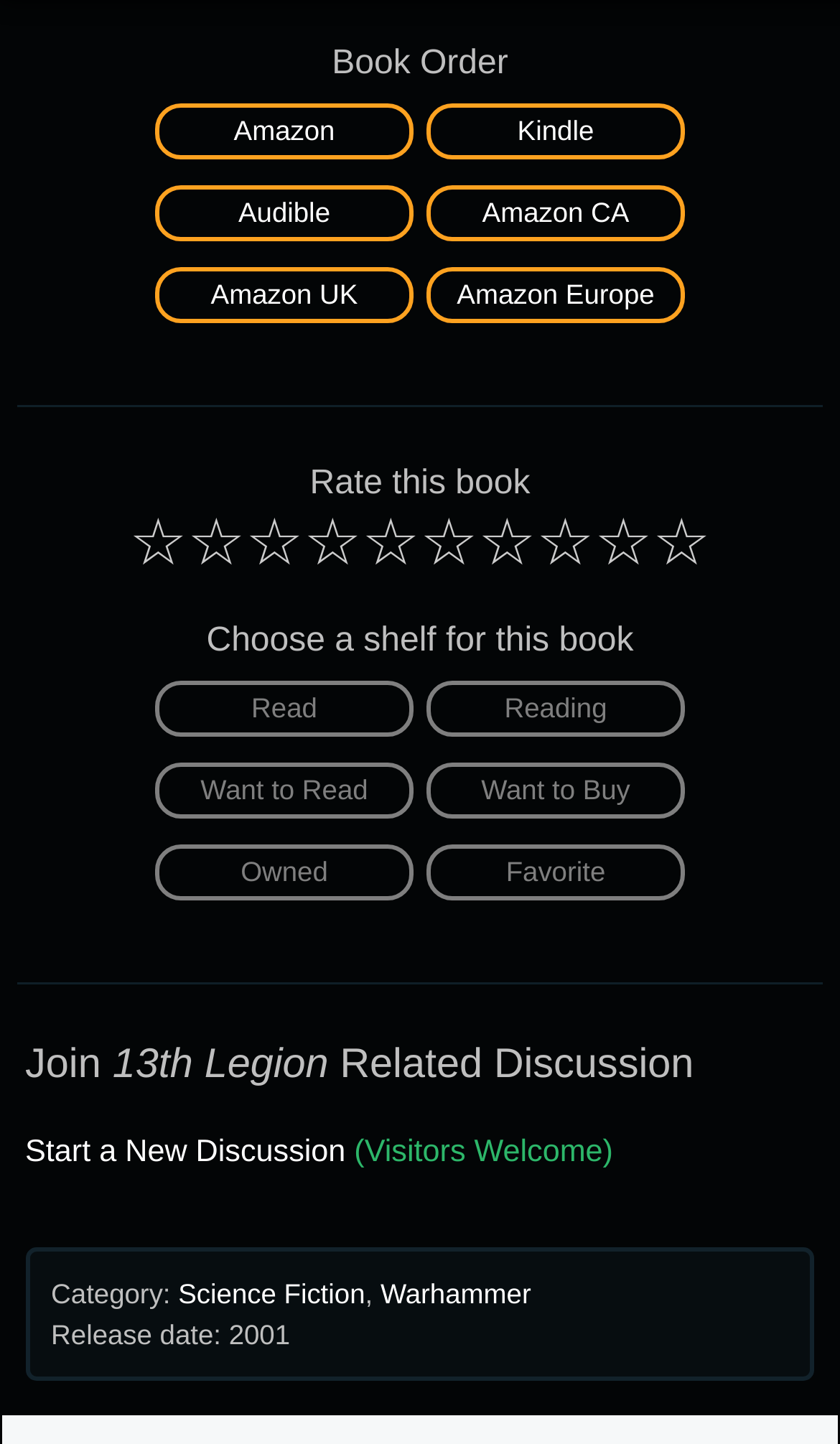What is the book's release date?
Please give a detailed and elaborate answer to the question based on the image.

I found the release date by looking at the StaticText element with the text 'Release date:' and then finding the adjacent StaticText element with the text '2001'.